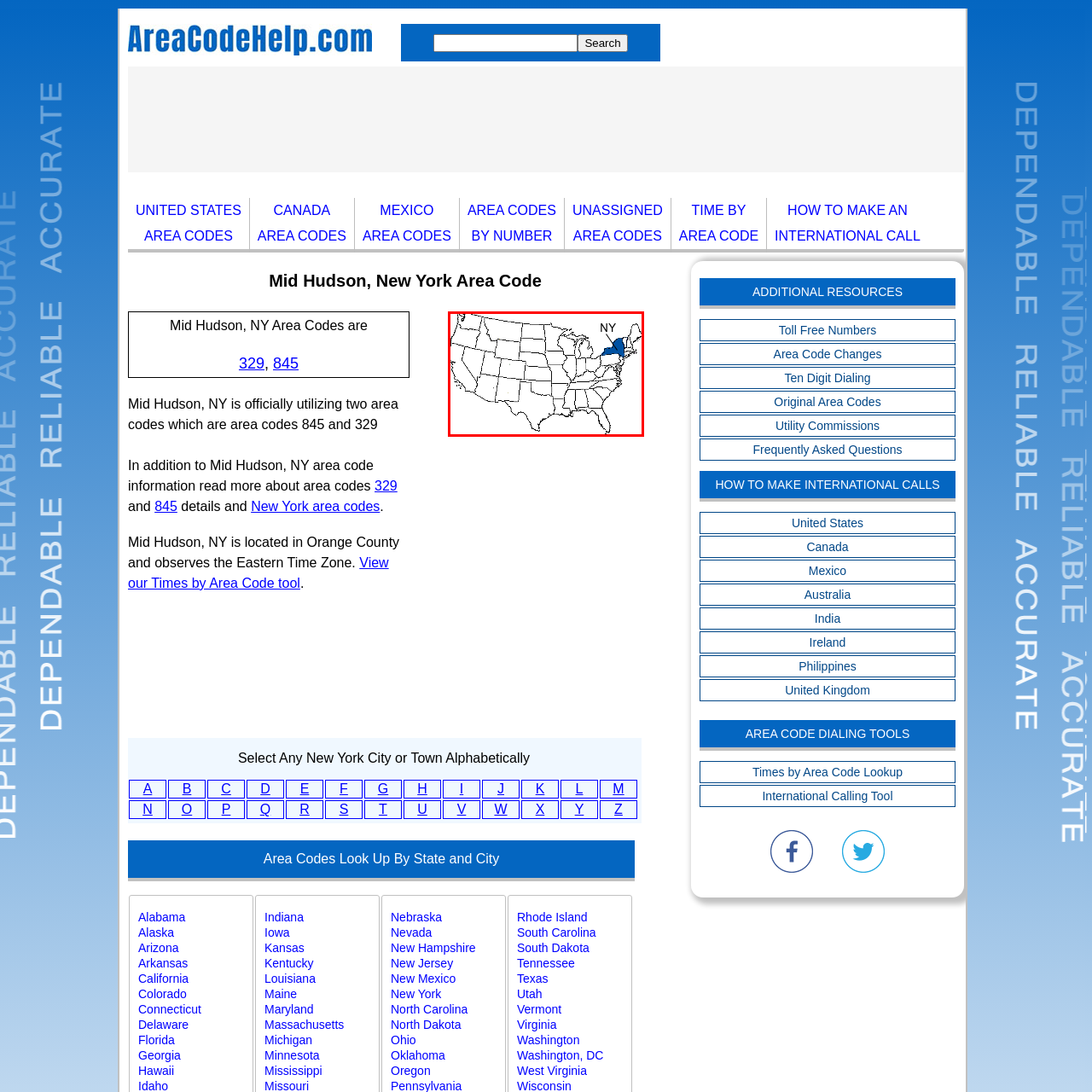What is the purpose of this map?
Look closely at the image highlighted by the red bounding box and give a comprehensive answer to the question.

The map is relevant to discussions about area codes in the Mid Hudson region of New York, particularly the area codes 845 and 329, as featured in the accompanying informational content.